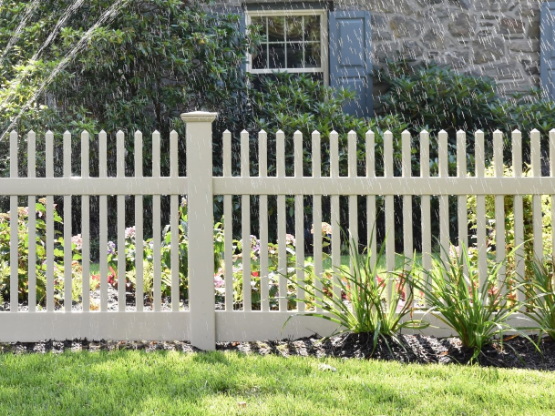What color are the window shutters in the background?
Answer with a single word or phrase by referring to the visual content.

Blue